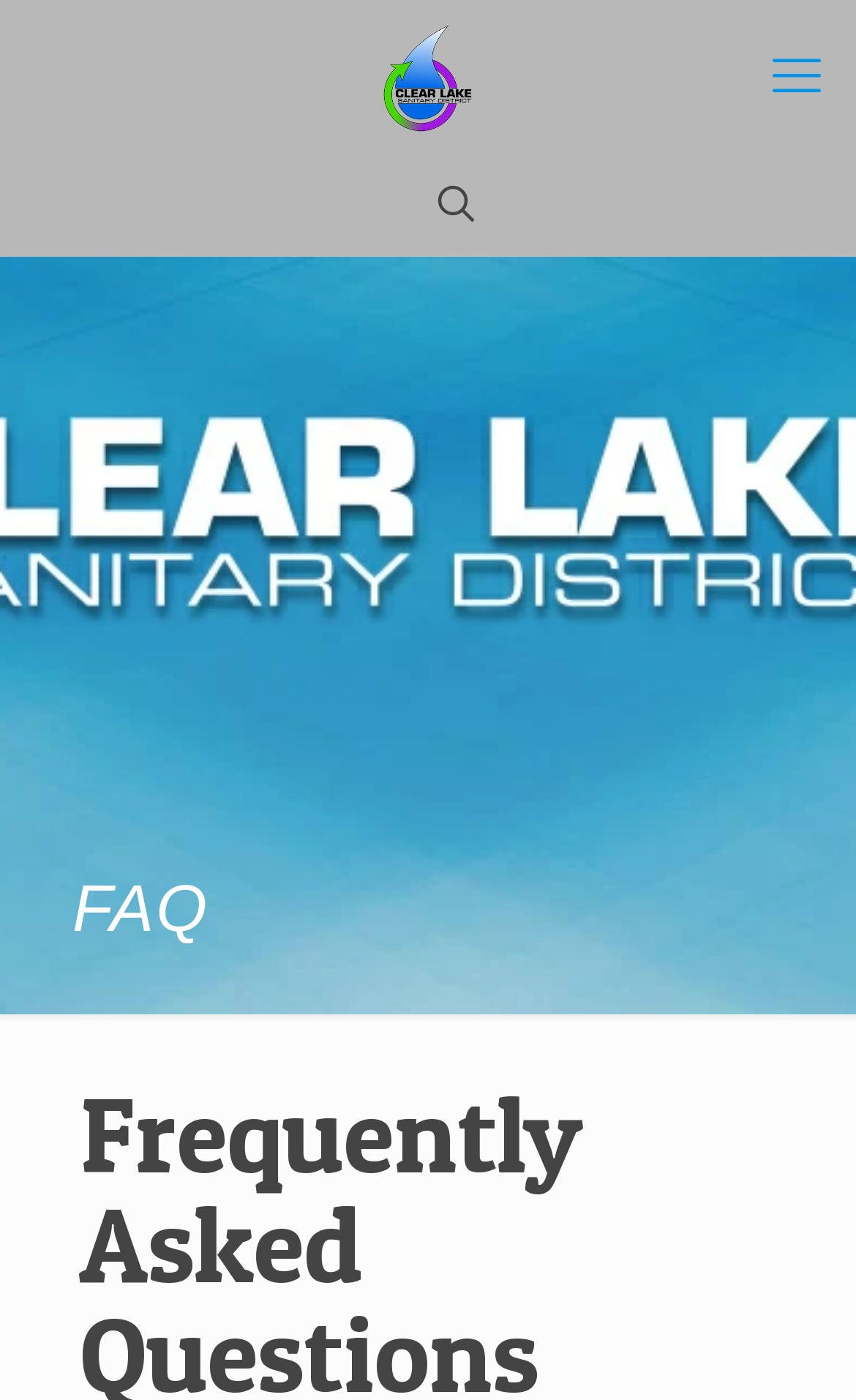Analyze the image and give a detailed response to the question:
What is the purpose of the icon at the top right?

The icon at the top right of the webpage is a menu toggle icon, which suggests that it is used to toggle the menu on and off. This is a common design pattern in webpages, where a menu toggle icon is used to hide or show the menu.